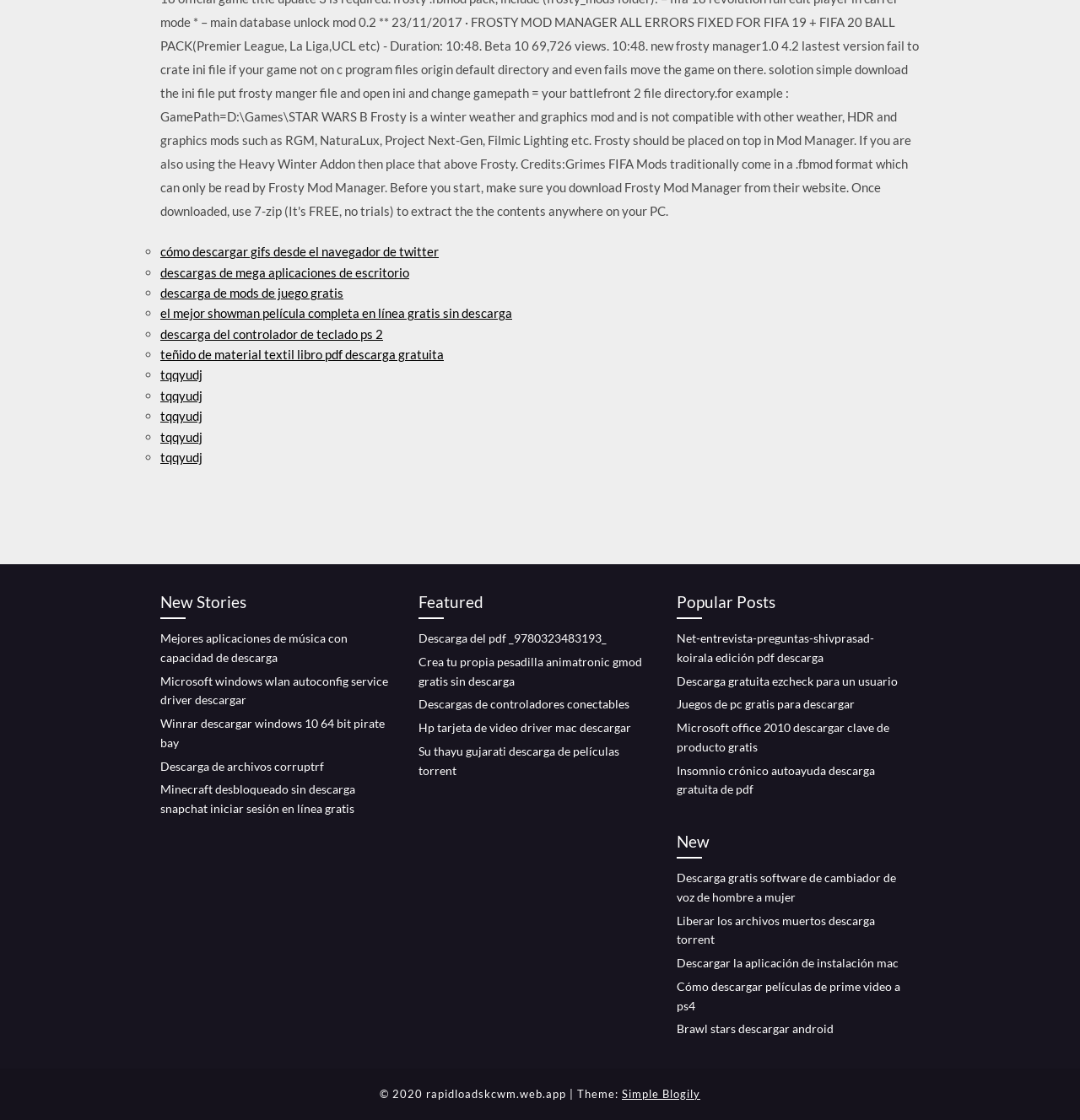How many links are there under 'New Stories'?
From the details in the image, provide a complete and detailed answer to the question.

I counted the links under the 'New Stories' heading, and there are 5 links: 'Mejores aplicaciones de música con capacidad de descarga', 'Microsoft windows wlan autoconfig service driver descargar', 'Winrar descargar windows 10 64 bit pirate bay', 'Descarga de archivos corruptrf', and 'Minecraft desbloqueado sin descarga snapchat iniciar sesión en línea gratis'.